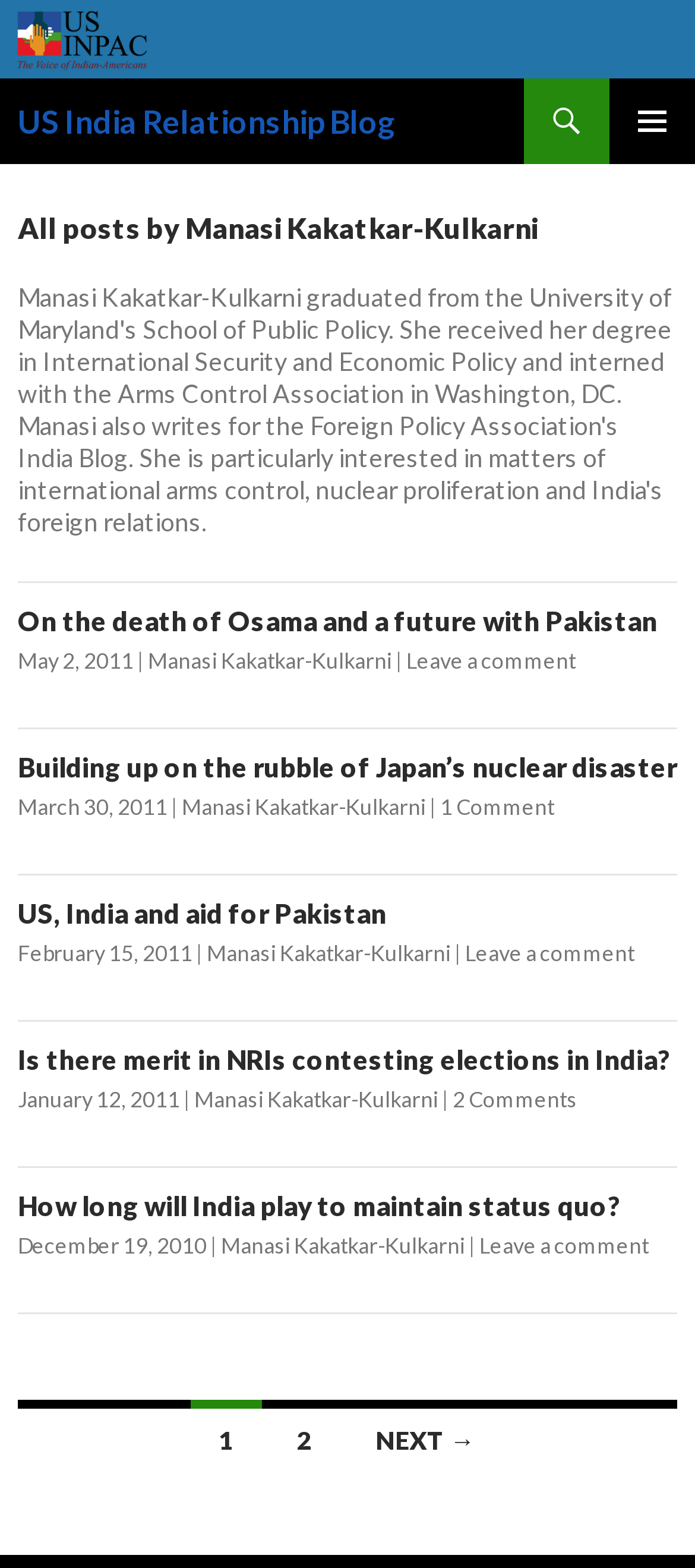Please specify the bounding box coordinates of the clickable region necessary for completing the following instruction: "Go to the next page". The coordinates must consist of four float numbers between 0 and 1, i.e., [left, top, right, bottom].

[0.499, 0.892, 0.724, 0.938]